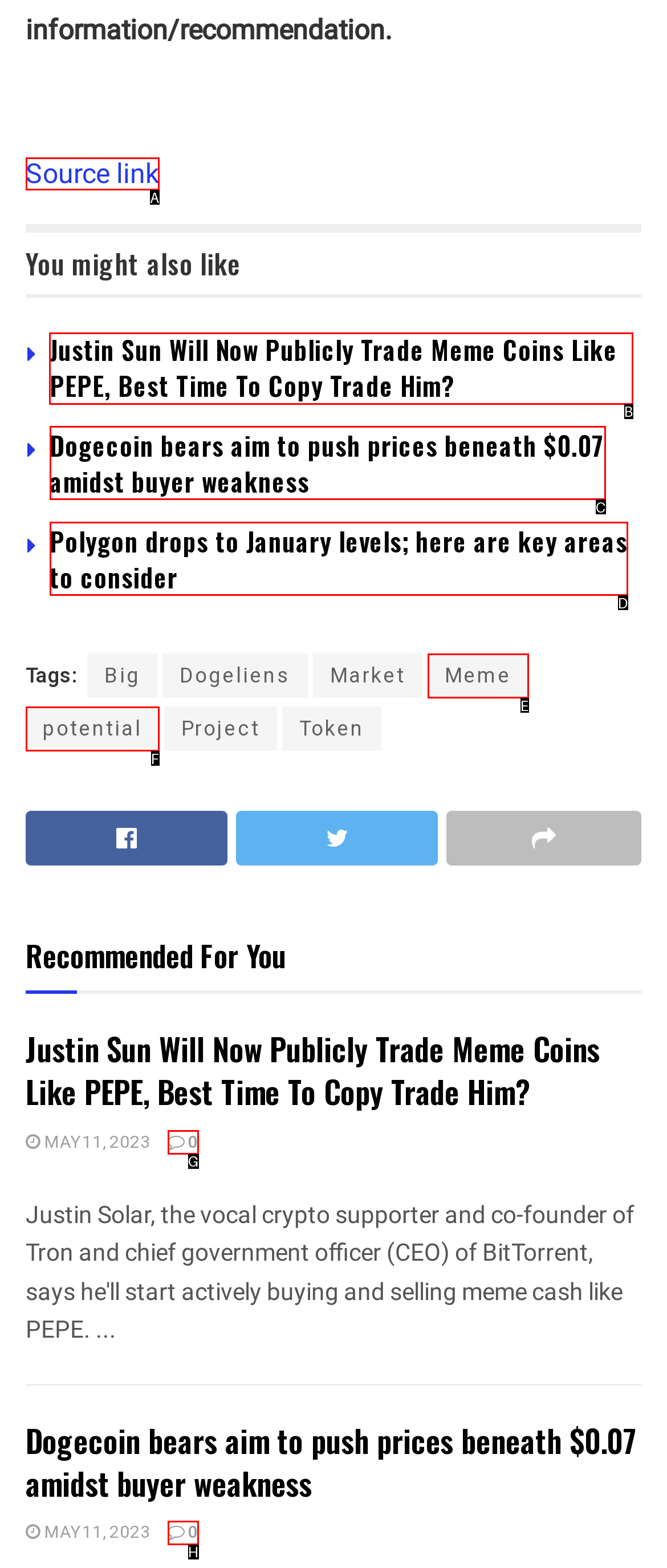Determine which HTML element to click on in order to complete the action: Read the article 'Justin Sun Will Now Publicly Trade Meme Coins Like PEPE, Best Time To Copy Trade Him?'.
Reply with the letter of the selected option.

B